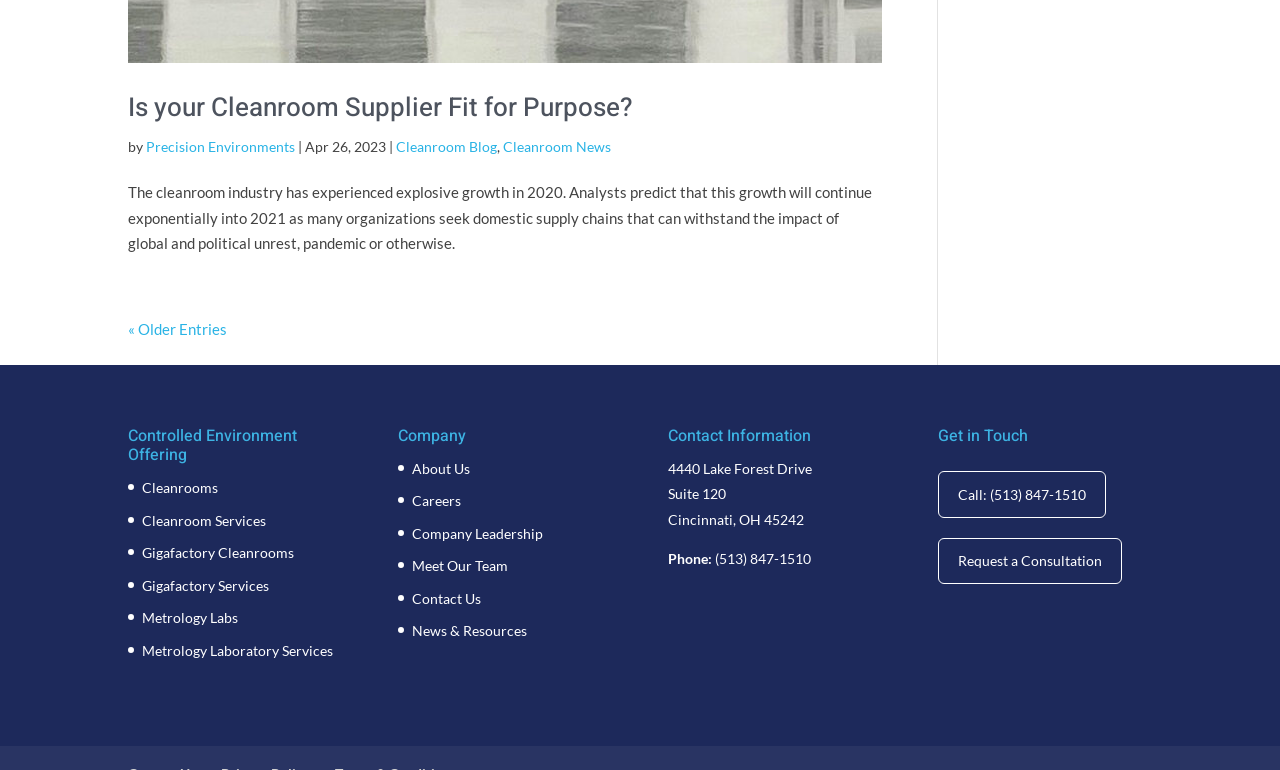Provide a thorough and detailed response to the question by examining the image: 
What is the company's address?

The company's address can be found in the 'Contact Information' section, which lists the address as 4440 Lake Forest Drive, Suite 120, Cincinnati, OH 45242.